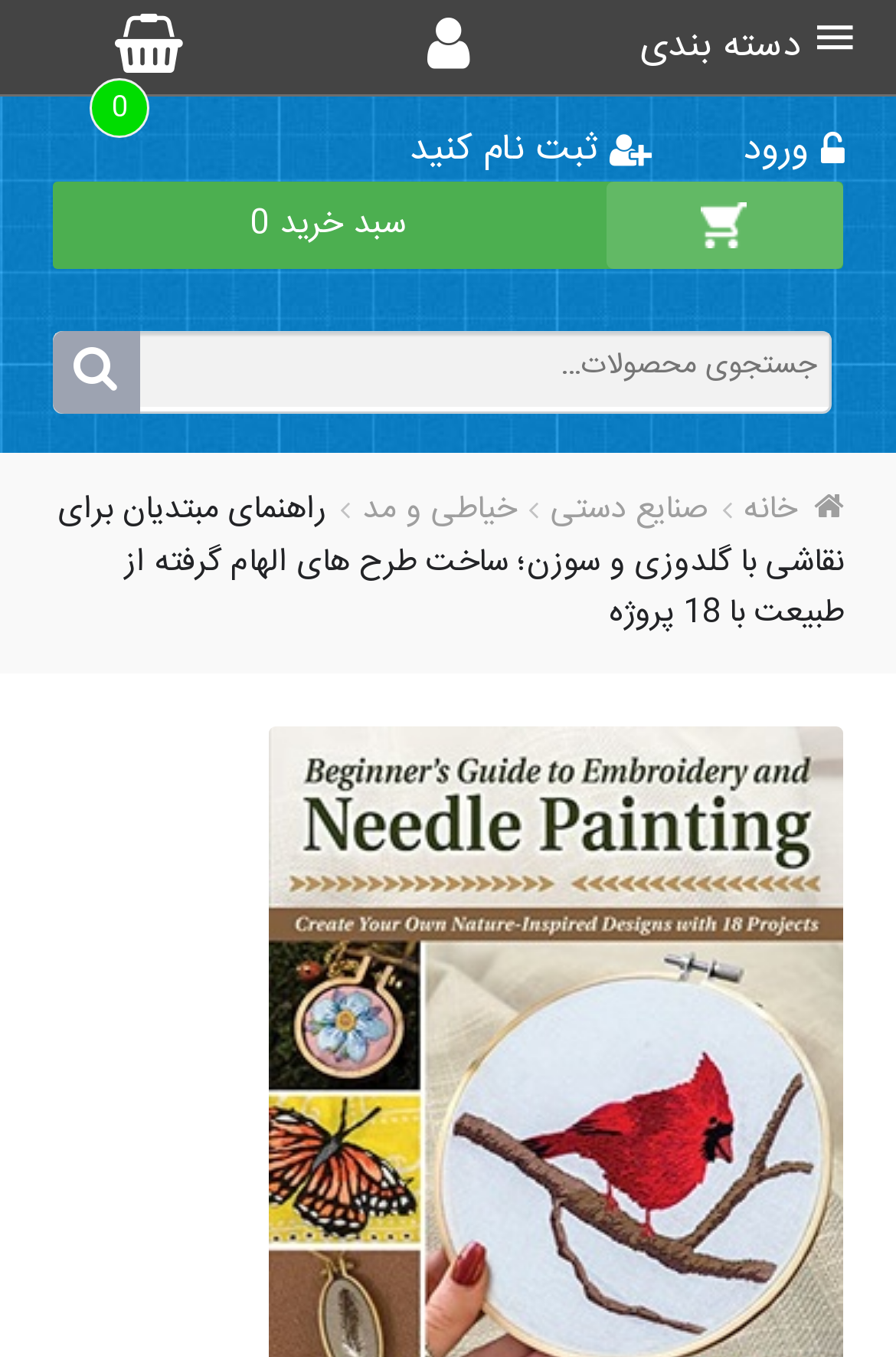Please analyze the image and give a detailed answer to the question:
What is the current number of items in the shopping basket?

The link 'سبد خرید 0' indicates that the current number of items in the shopping basket is 0.